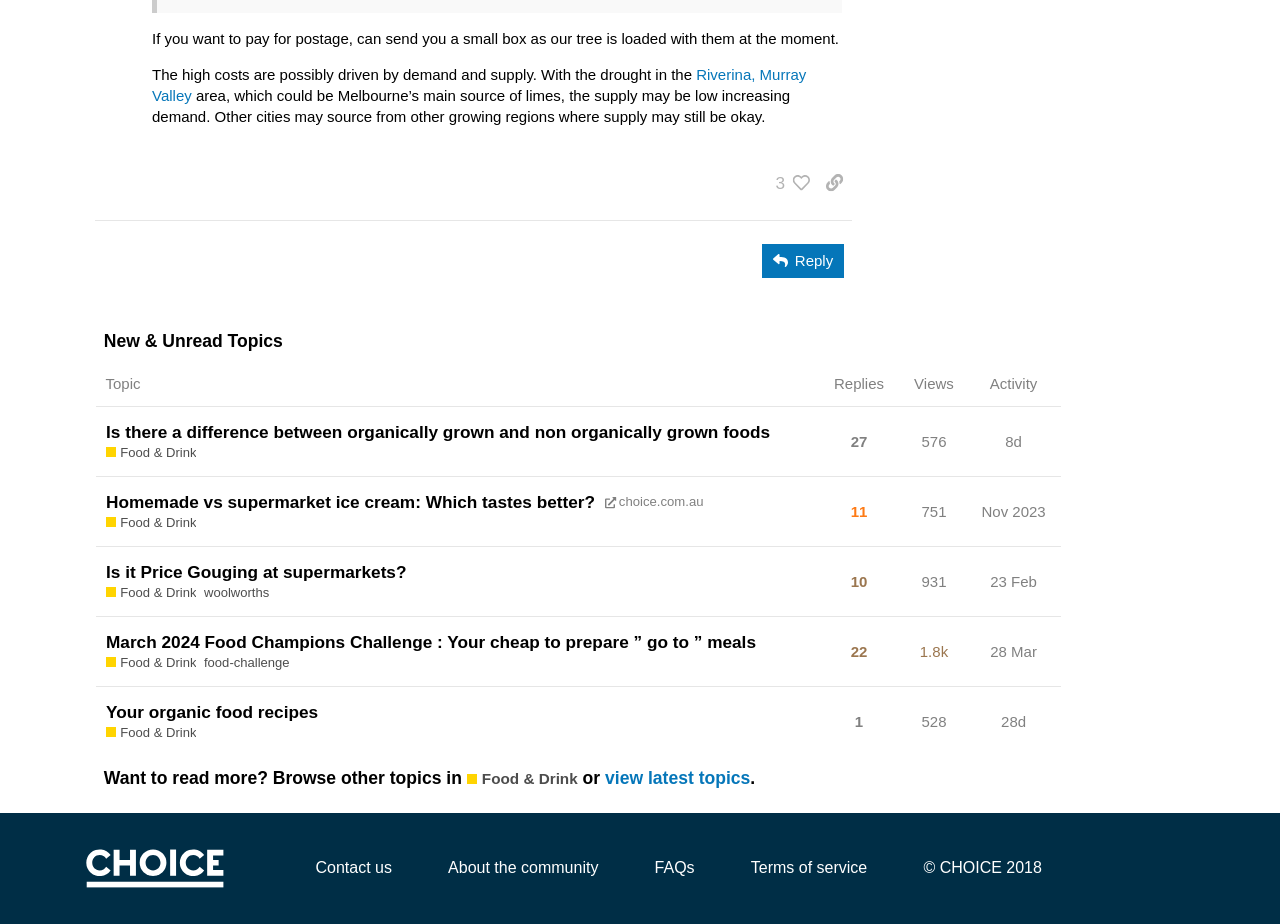Respond to the question below with a single word or phrase:
What is the topic of the first post?

Is there a difference between organically grown and non organically grown foods